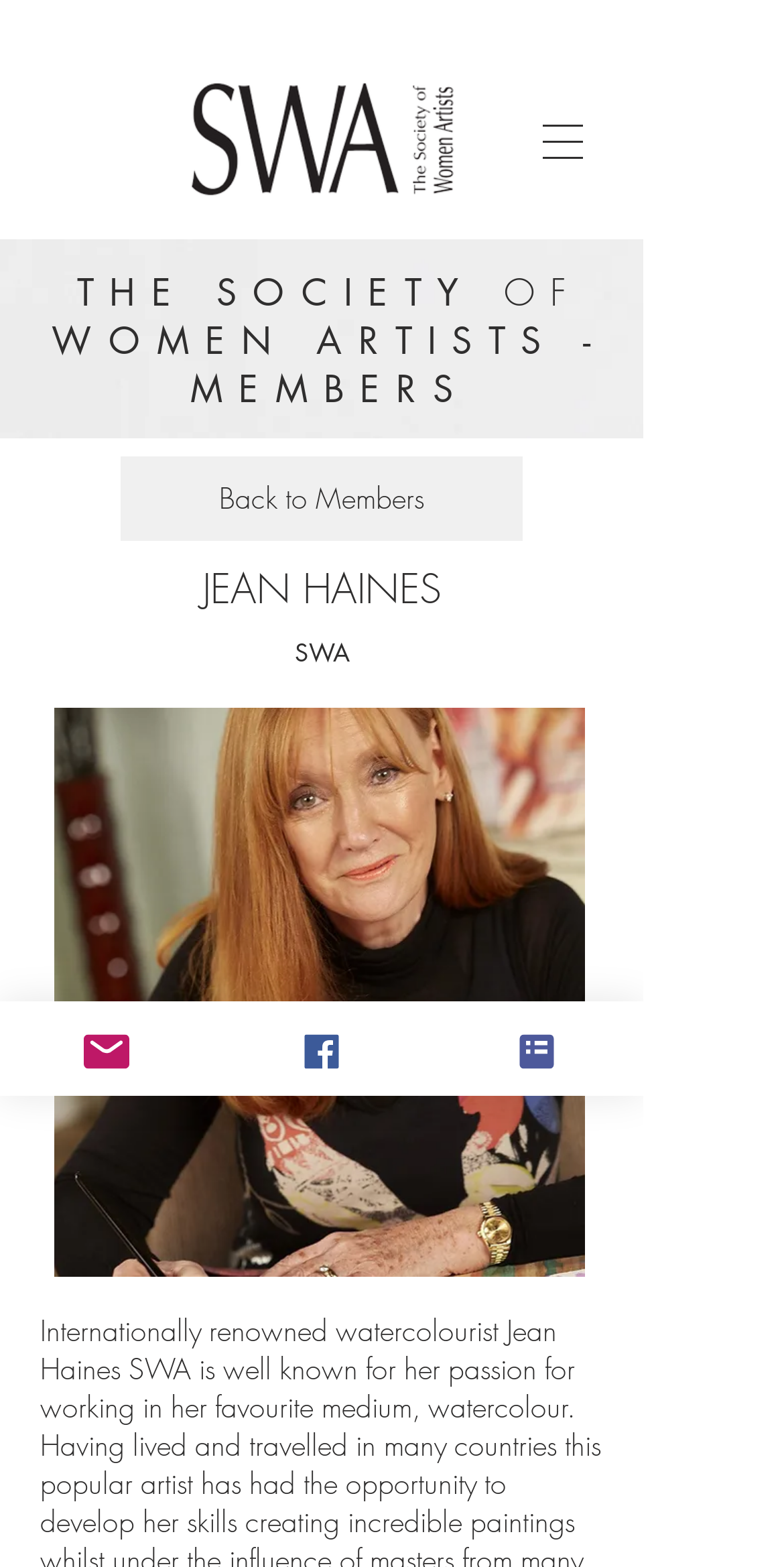What is the format of the artist's image?
Examine the webpage screenshot and provide an in-depth answer to the question.

The webpage has an image element with the text 'Jean Haines.jpg' which suggests that the format of the artist's image is jpg.